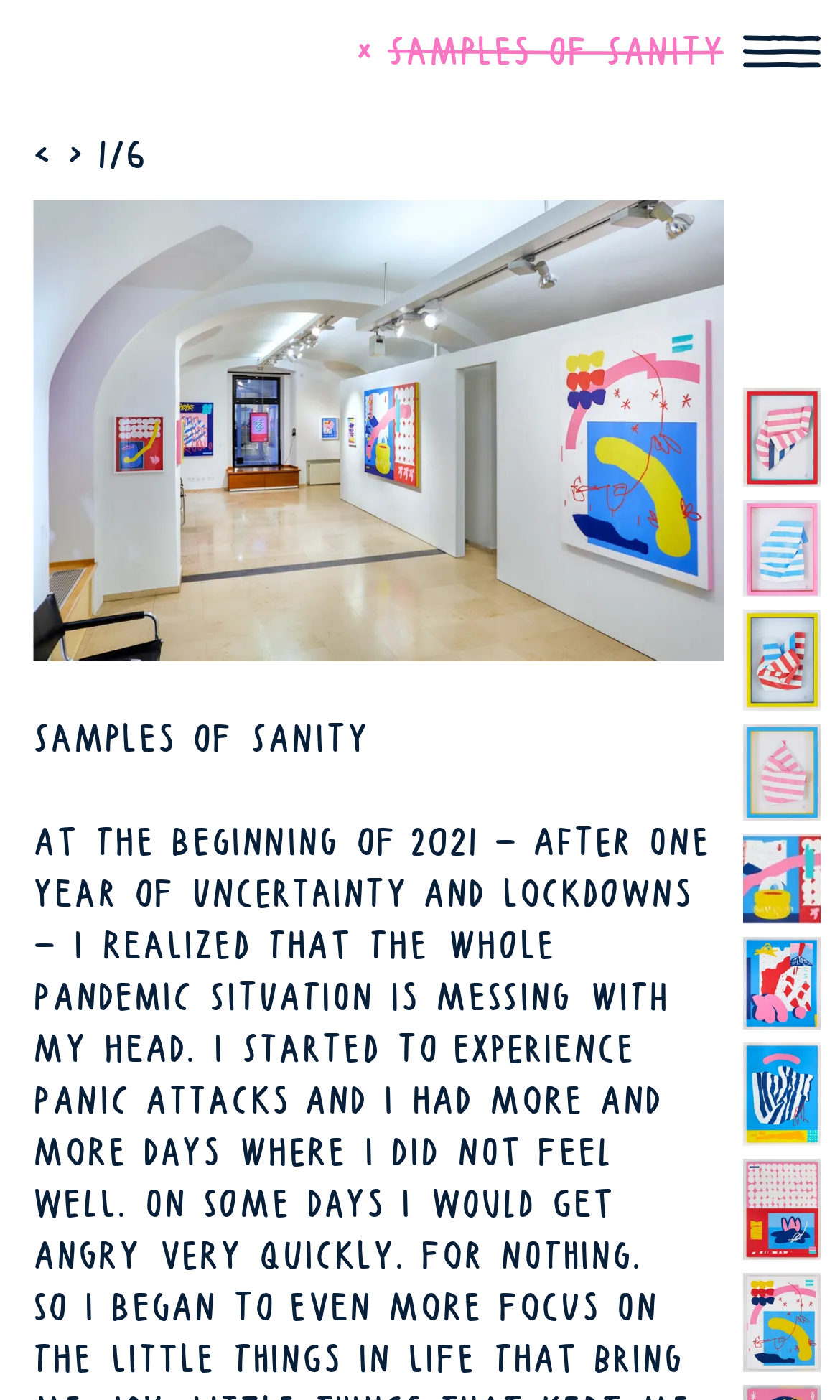Extract the bounding box coordinates for the UI element described as: "​".

None